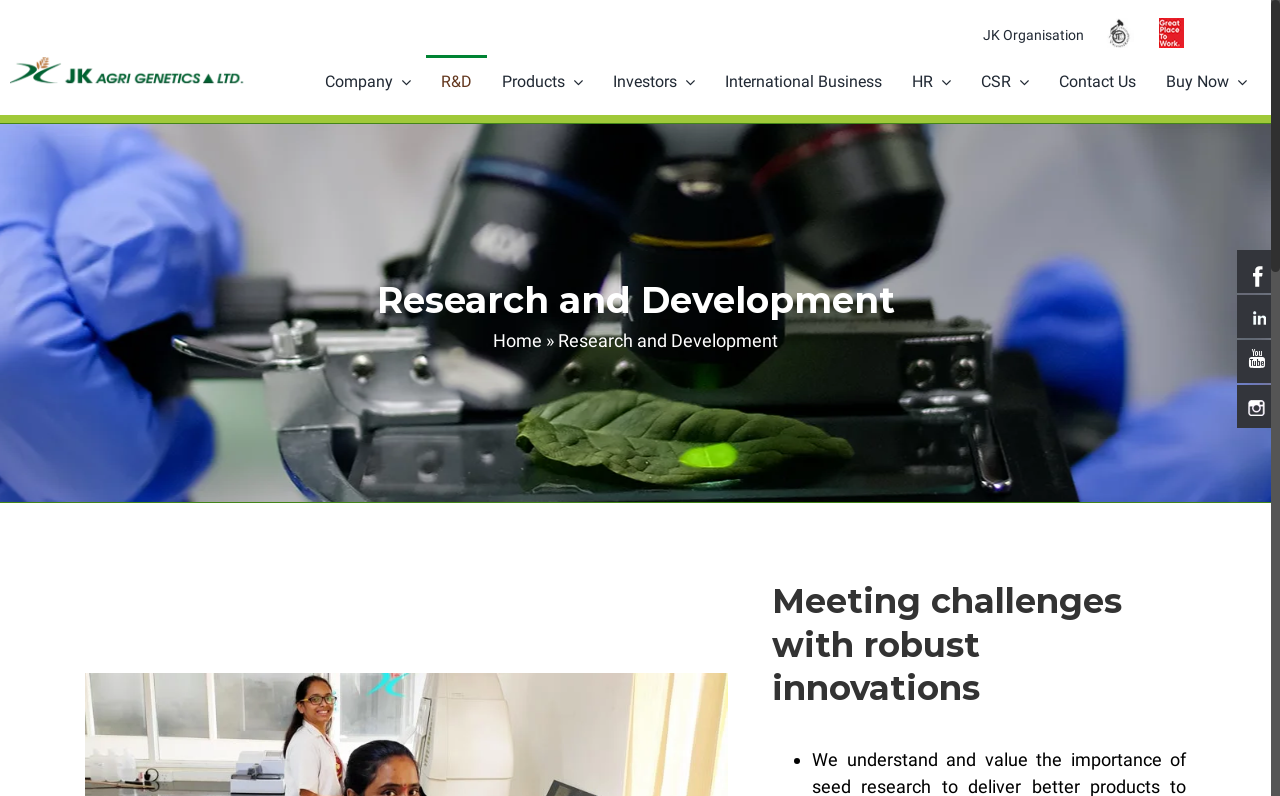What is the last type of vegetable listed?
Please answer the question with as much detail as possible using the screenshot.

The webpage lists several types of vegetables, and the last one listed is Marigold, which is under the 'Vegetables' category.